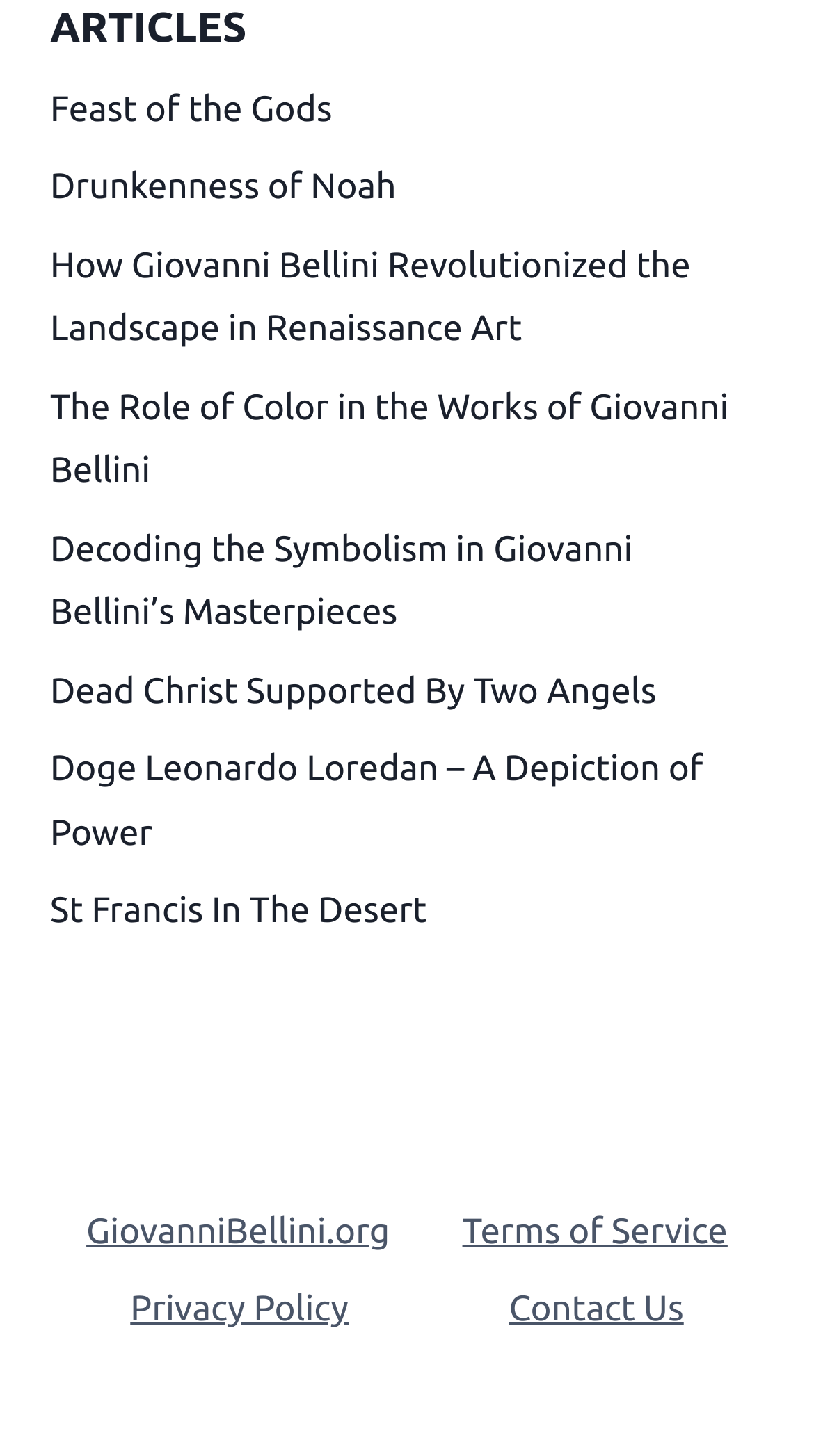Identify the bounding box coordinates of the clickable region necessary to fulfill the following instruction: "Click the Contact link". The bounding box coordinates should be four float numbers between 0 and 1, i.e., [left, top, right, bottom].

None